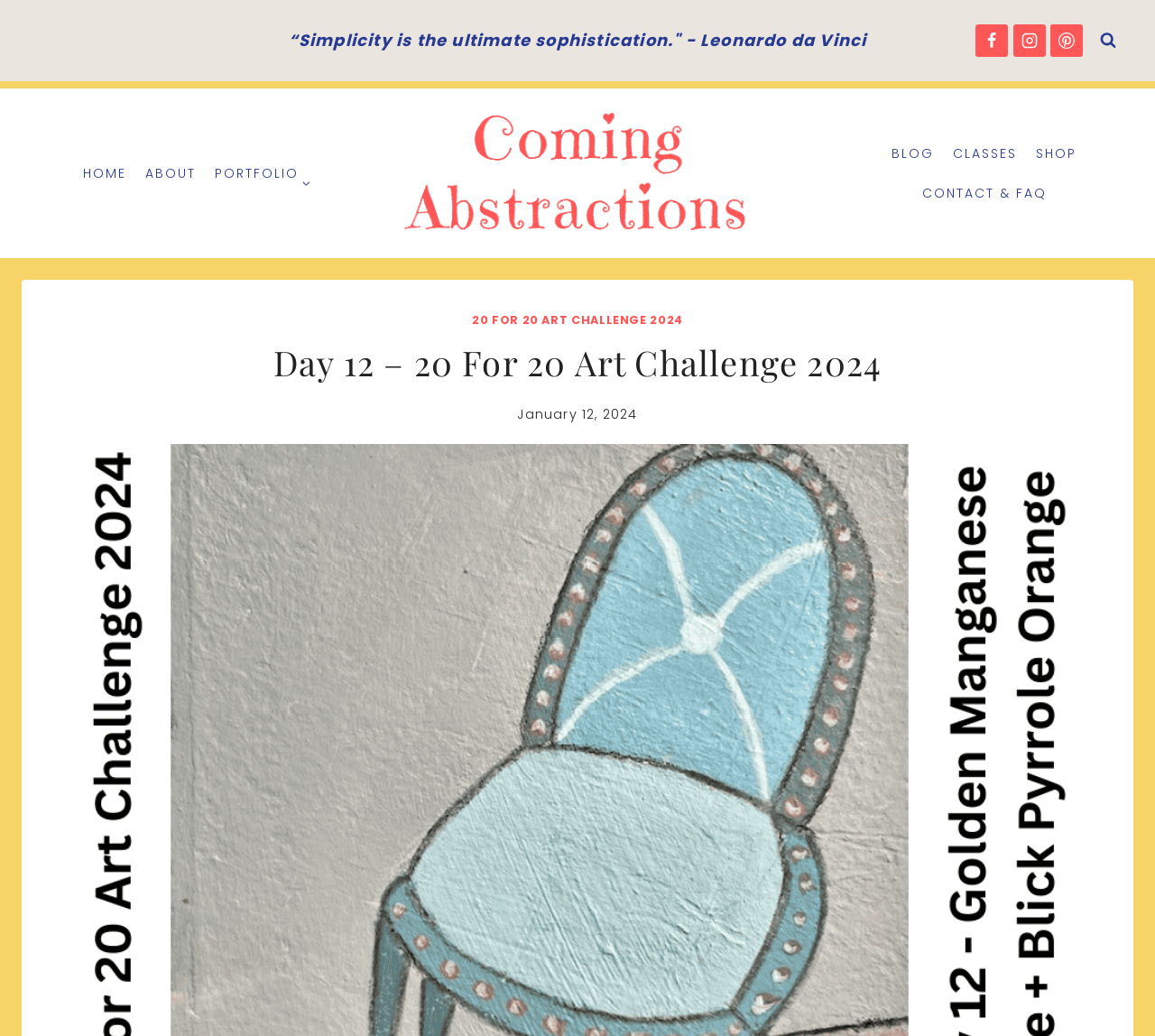Pinpoint the bounding box coordinates of the area that must be clicked to complete this instruction: "Read the post about Term 2 Immersion Assembly".

None